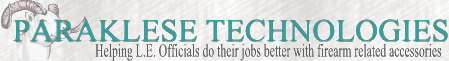Offer an in-depth description of the image.

The image features the logo and tagline for Paraklese Technologies, LLC, a company dedicated to supporting law enforcement officials. The design emphasizes a professional and service-oriented approach, underscored by the tagline: "Helping L.E. Officials do their jobs better with firearm related accessories." The logo is accompanied by a stylized depiction of a ram's head, symbolizing strength and reliability, aligning with the company's mission to enhance the operational efficiency of law enforcement personnel through quality products and services.